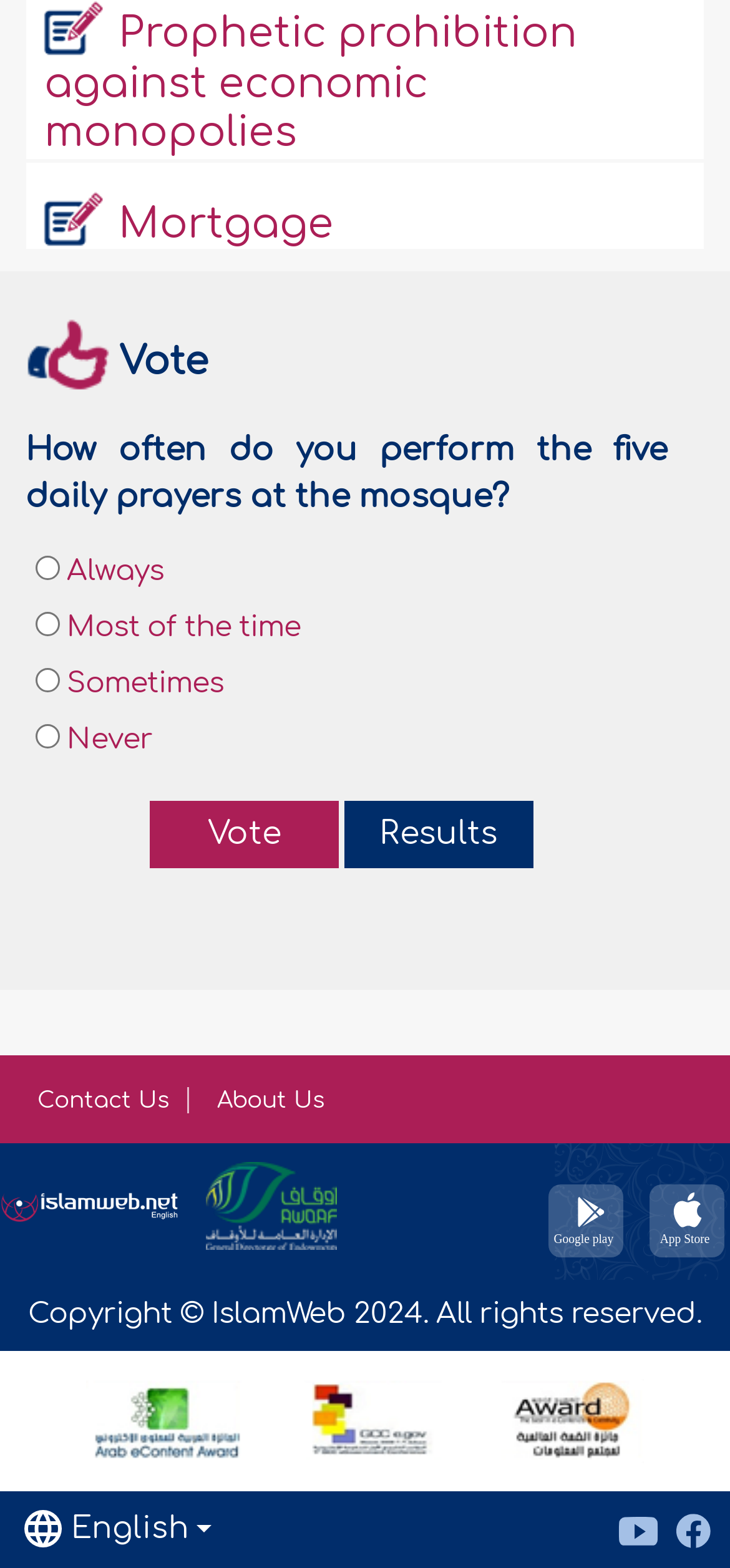Please specify the bounding box coordinates of the region to click in order to perform the following instruction: "Click the 'Prophetic prohibition against economic monopolies' link".

[0.061, 0.008, 0.79, 0.1]